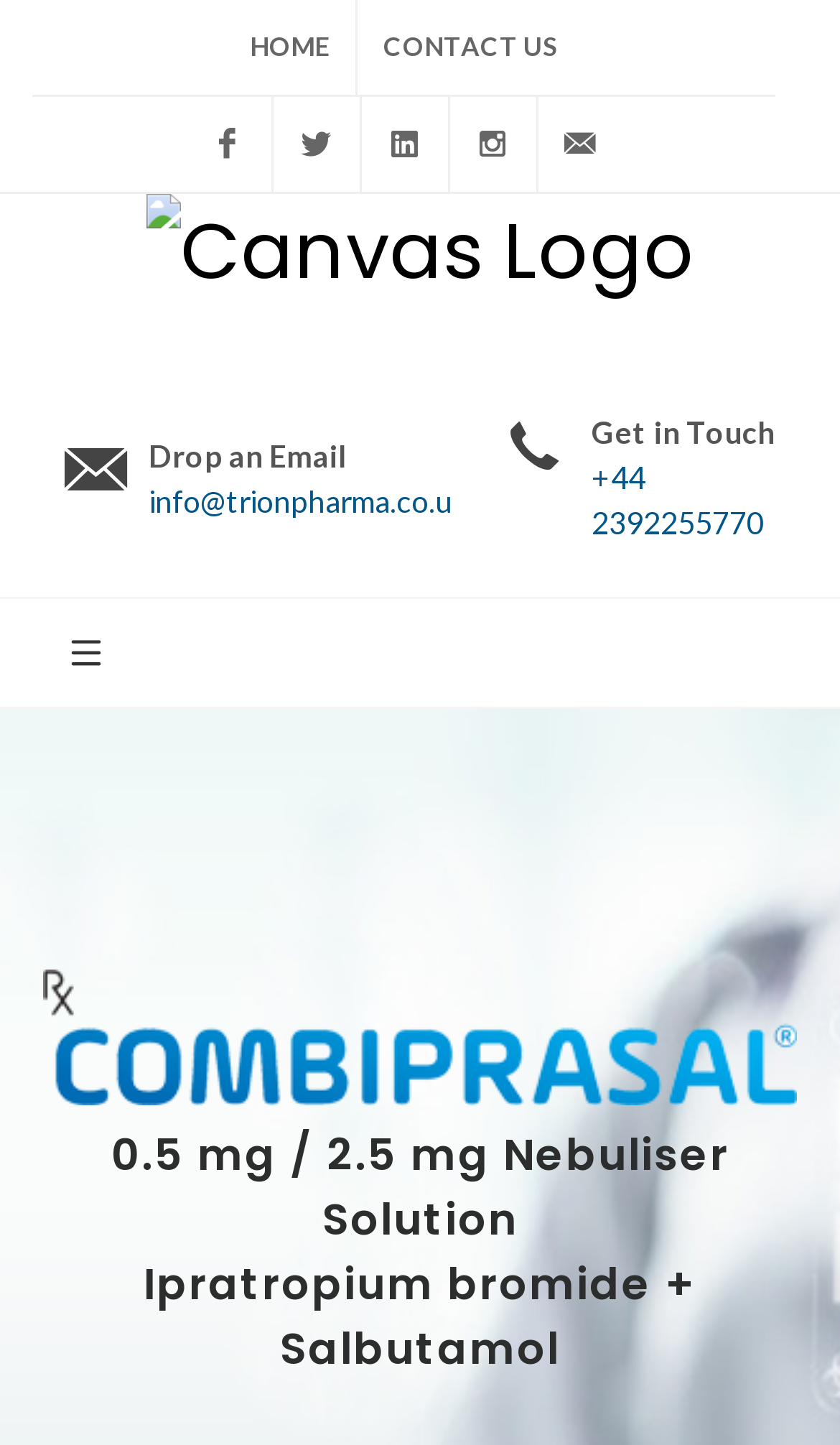What is the company's email address?
Answer the question with a single word or phrase by looking at the picture.

info@trionpharma.co.uk